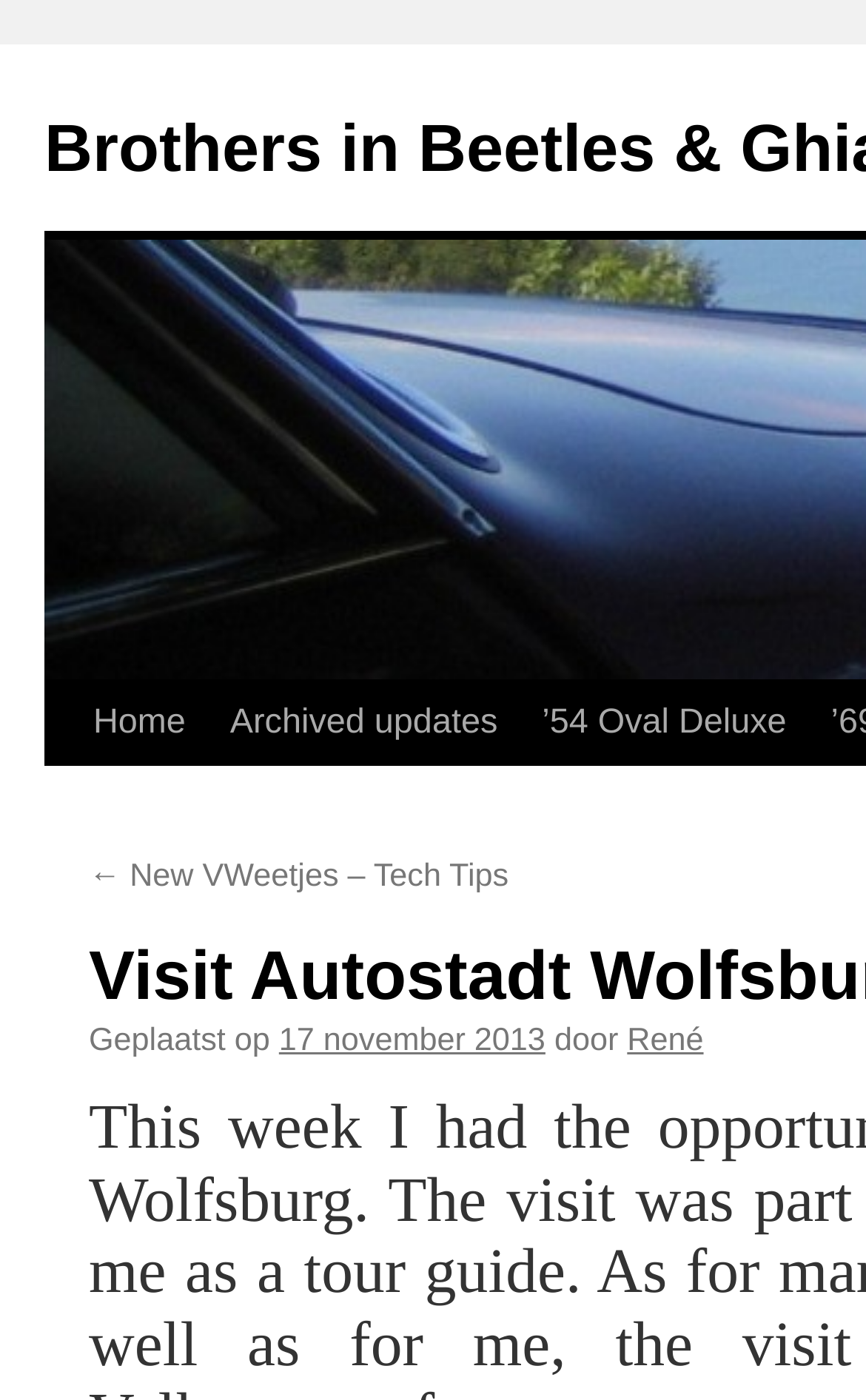How many child elements does the '’54 Oval Deluxe' link have?
Using the image, provide a concise answer in one word or a short phrase.

1